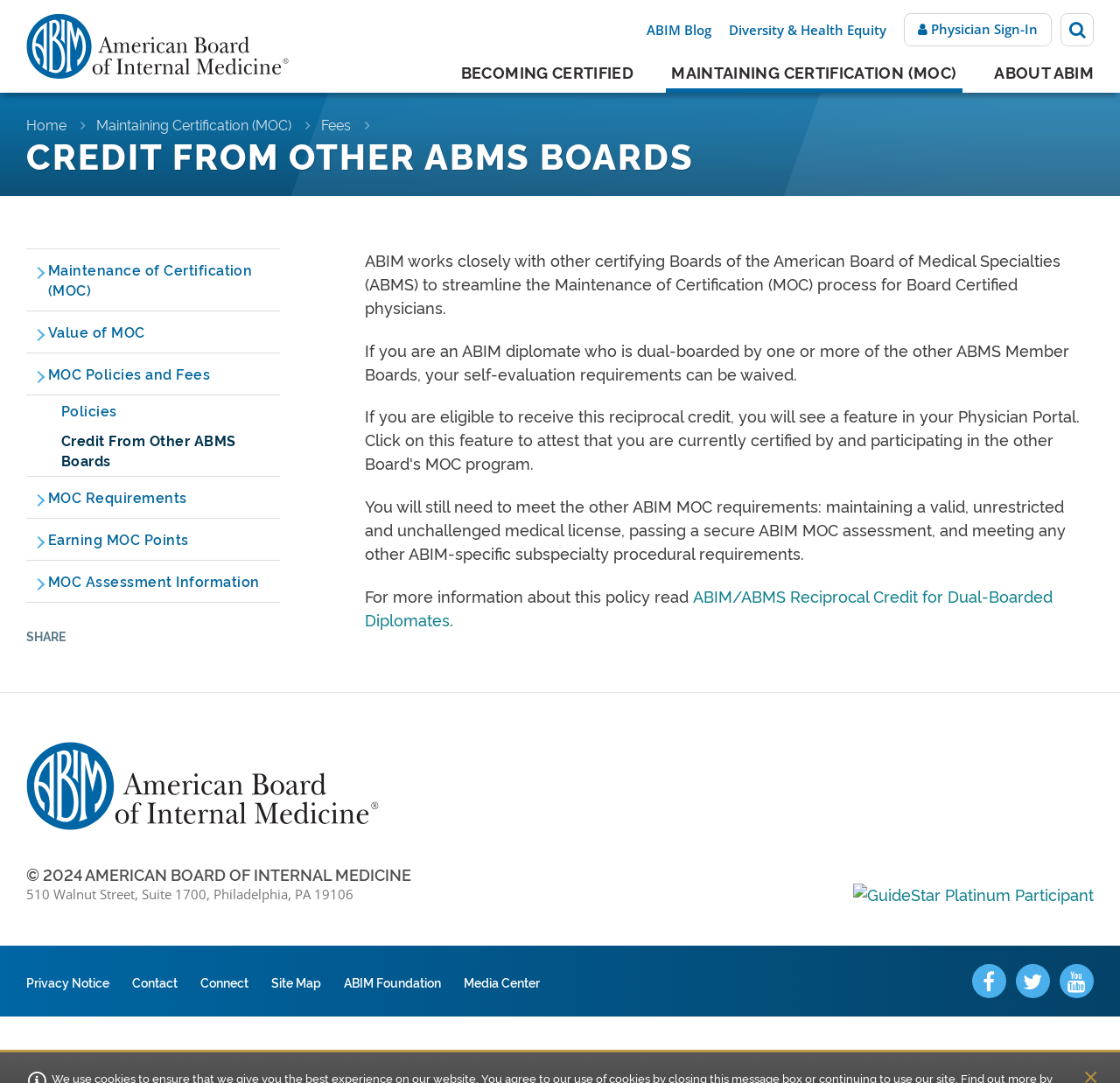Convey a detailed summary of the webpage, mentioning all key elements.

This webpage is about the American Board of Internal Medicine (ABIM) and its certification process. At the top left corner, there is an ABIM logo, which is an image linked to the ABIM homepage. Next to the logo, there are several links to other ABIM pages, including the blog, diversity and health equity, and physician sign-in. On the top right corner, there is a search button.

Below the top navigation bar, there is a main content area. On the left side, there is a breadcrumb trail showing the navigation path, with links to the home page, maintaining certification, and fees. Above the main content, there is a heading that reads "CREDIT FROM OTHER ABMS BOARDS".

The main content area has an article that explains the reciprocal credit policy for ABIM diplomates who are dual-boarded by other American Board of Medical Specialties (ABMS) member boards. The article states that these diplomates can have their self-evaluation requirements waived, but they still need to meet other ABIM MOC requirements. There is a link to a page with more information about this policy.

On the left side of the main content area, there is a complementary section with links to related pages, including maintenance of certification, value of MOC, MOC policies and fees, and more.

At the bottom of the page, there is a footer section with links to the ABIM homepage, copyright information, and contact details. There are also links to GuideStar Platinum Participant, privacy notice, and other related pages. On the bottom right corner, there are social media links to Facebook, Twitter, and YouTube.